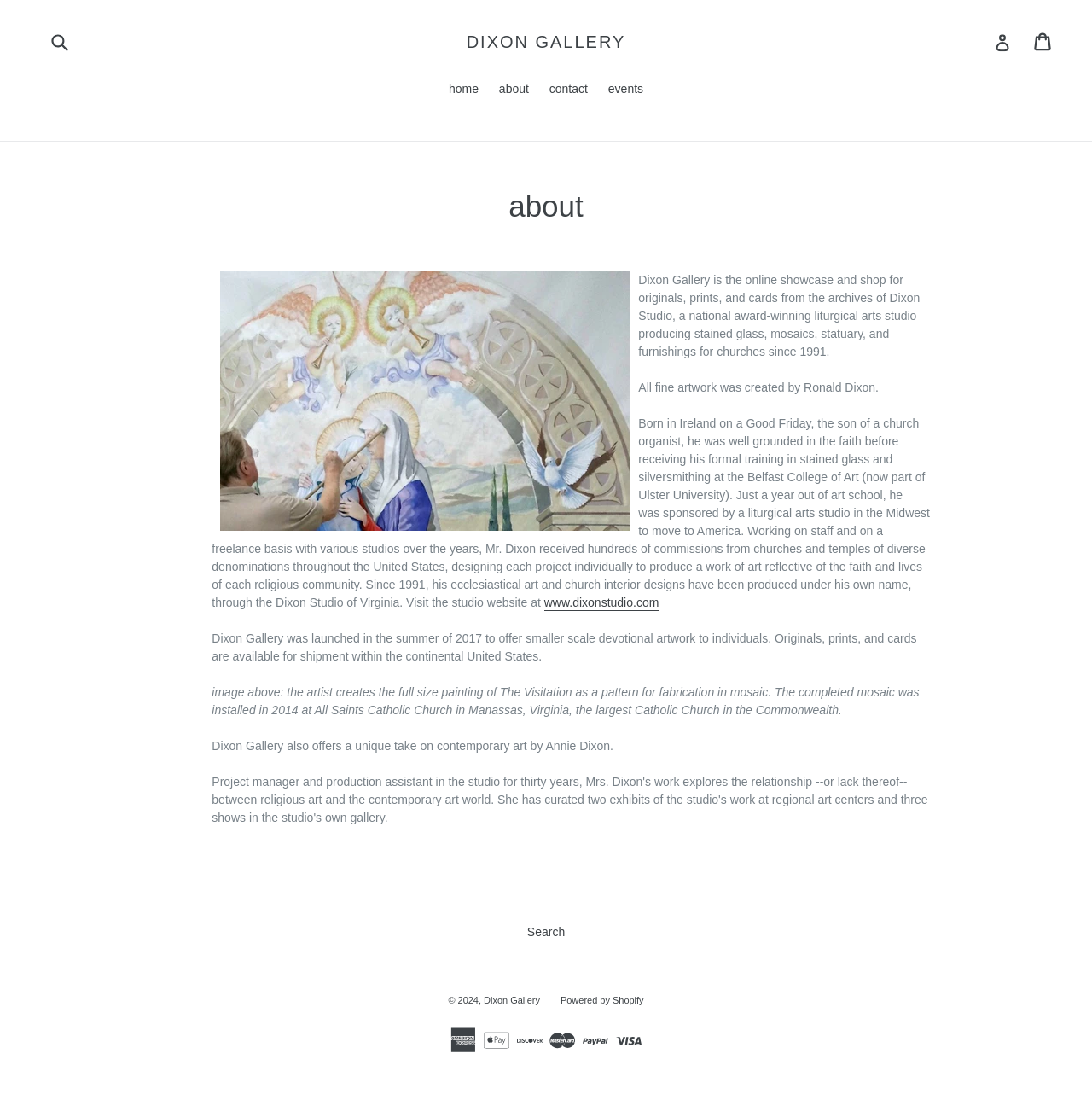Select the bounding box coordinates of the element I need to click to carry out the following instruction: "Log in".

[0.91, 0.024, 0.926, 0.053]